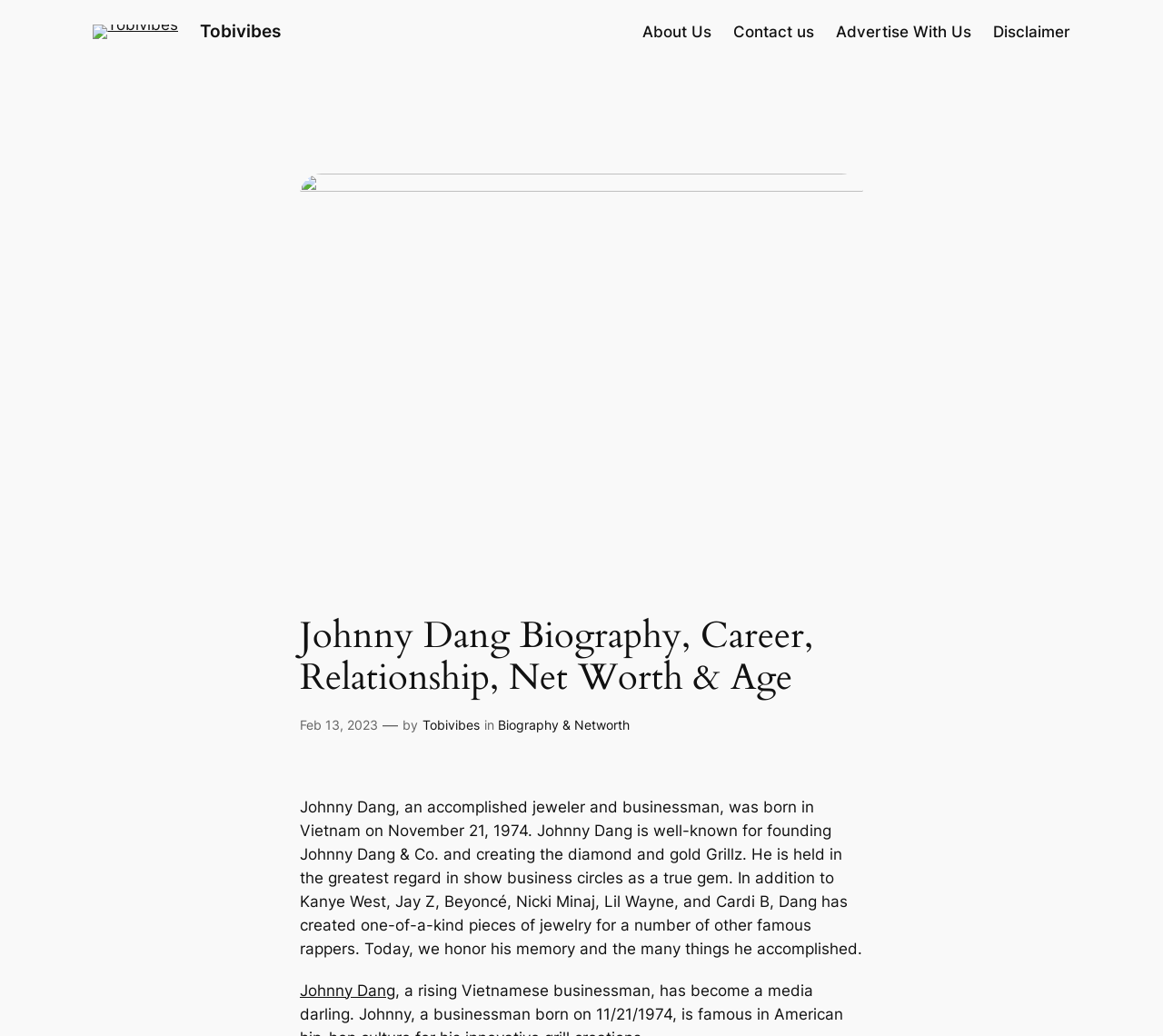What is the date of the biography?
With the help of the image, please provide a detailed response to the question.

The time element on the webpage indicates that the biography was published on Feb 13, 2023.